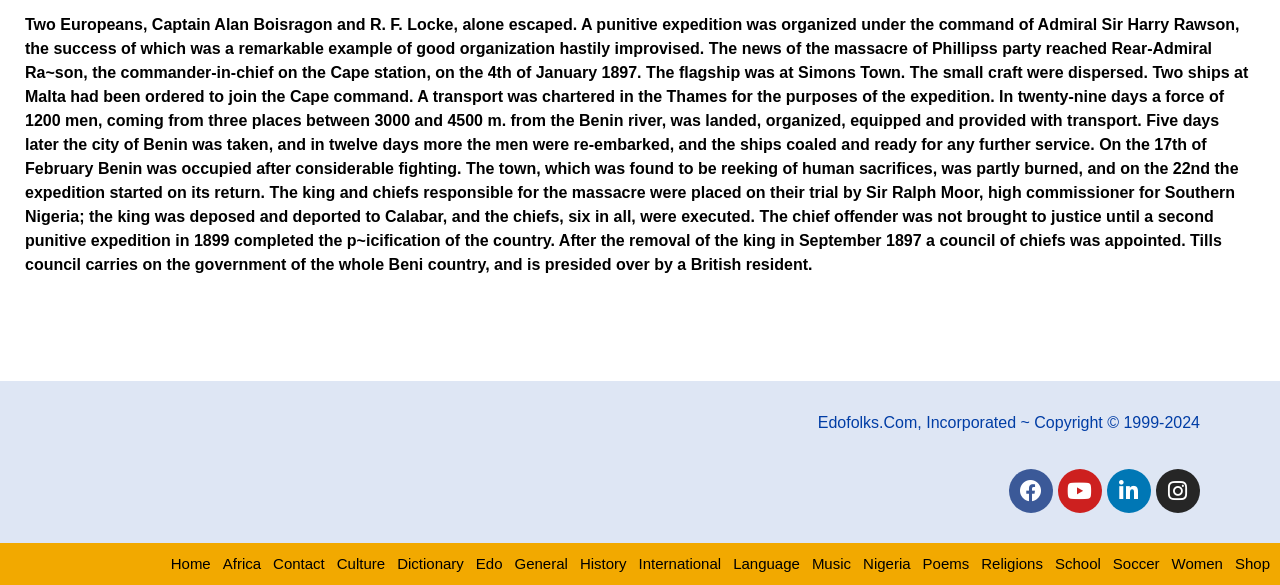How many links are there in the navigation menu?
Look at the image and provide a short answer using one word or a phrase.

17